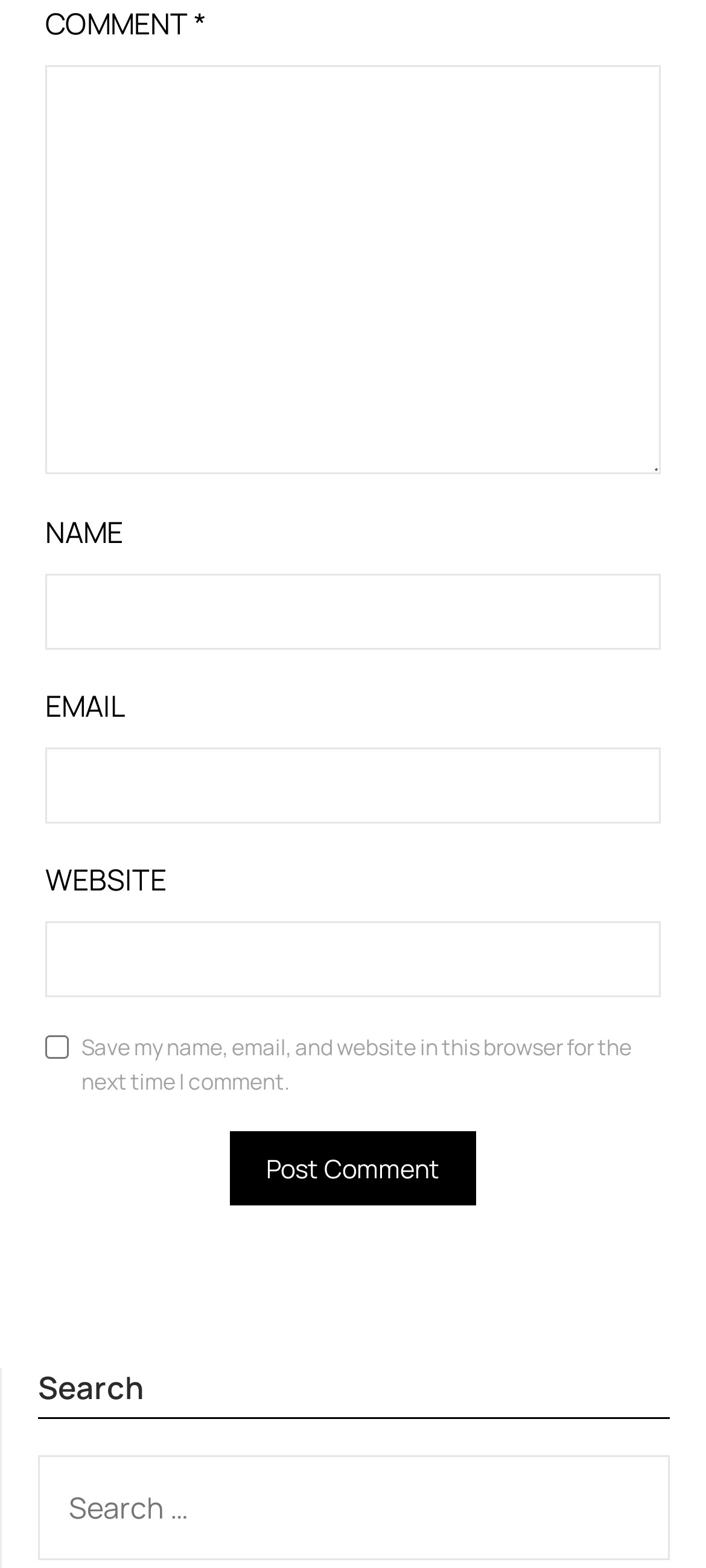Based on the description "parent_node: NAME name="author"", find the bounding box of the specified UI element.

[0.064, 0.366, 0.936, 0.414]